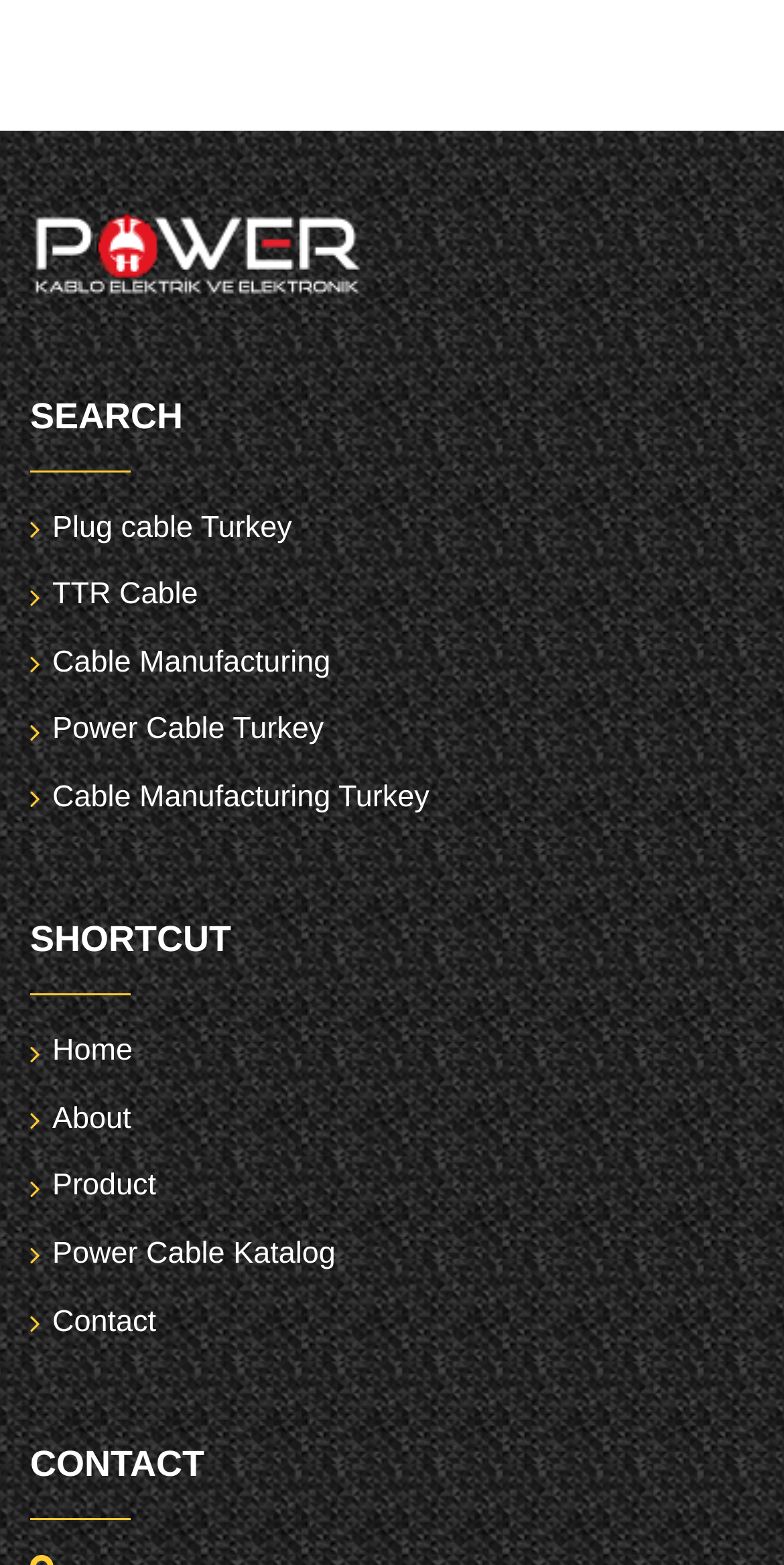How many headings are there on the webpage?
Deliver a detailed and extensive answer to the question.

There are three headings on the webpage, 'SEARCH', 'SHORTCUT', and 'CONTACT', which have bounding box coordinates of [0.038, 0.254, 0.962, 0.286], [0.038, 0.589, 0.962, 0.621], and [0.038, 0.924, 0.962, 0.956] respectively.